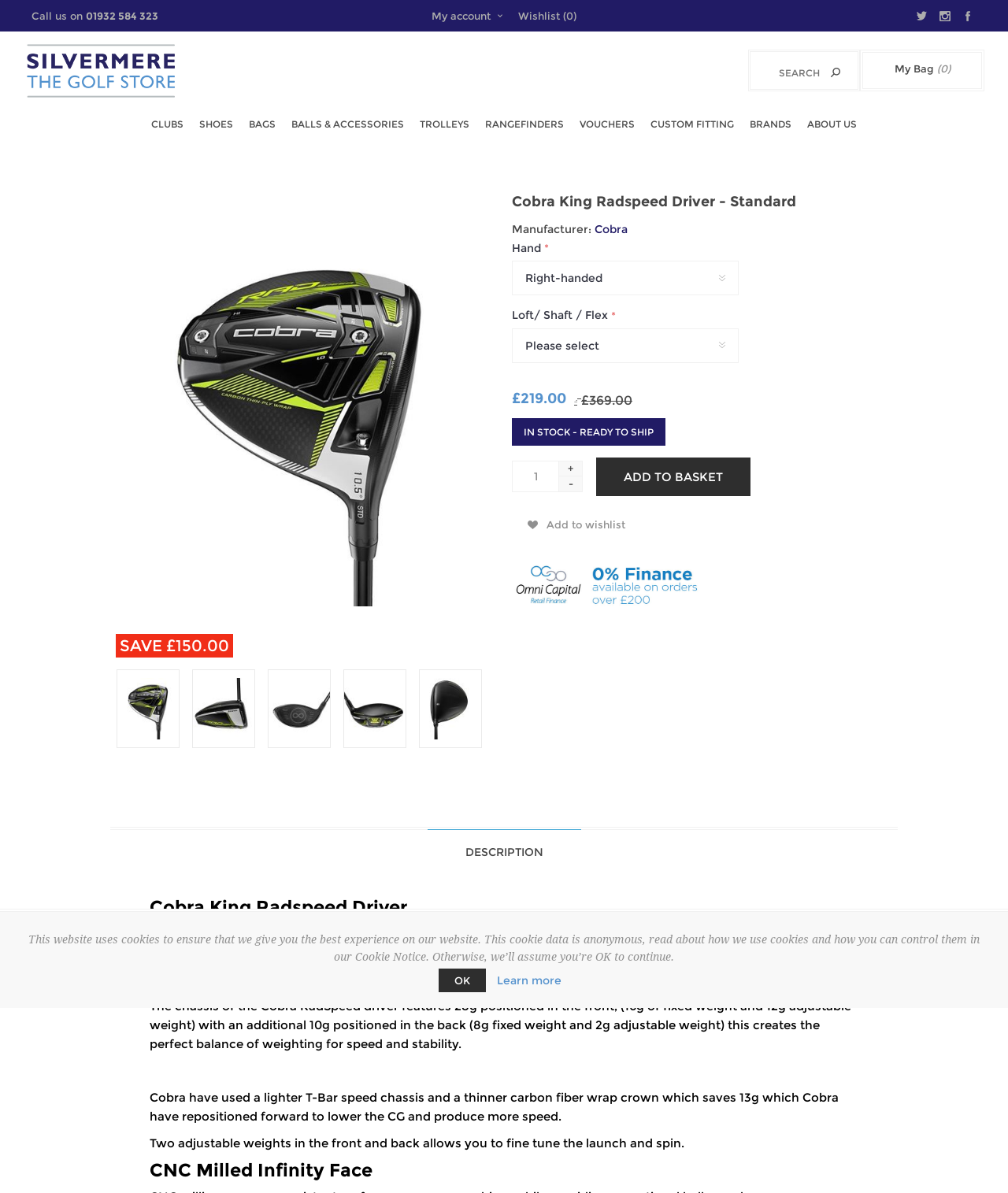Please answer the following question using a single word or phrase: 
How many grams of weight are positioned in the front of the golf club?

28g